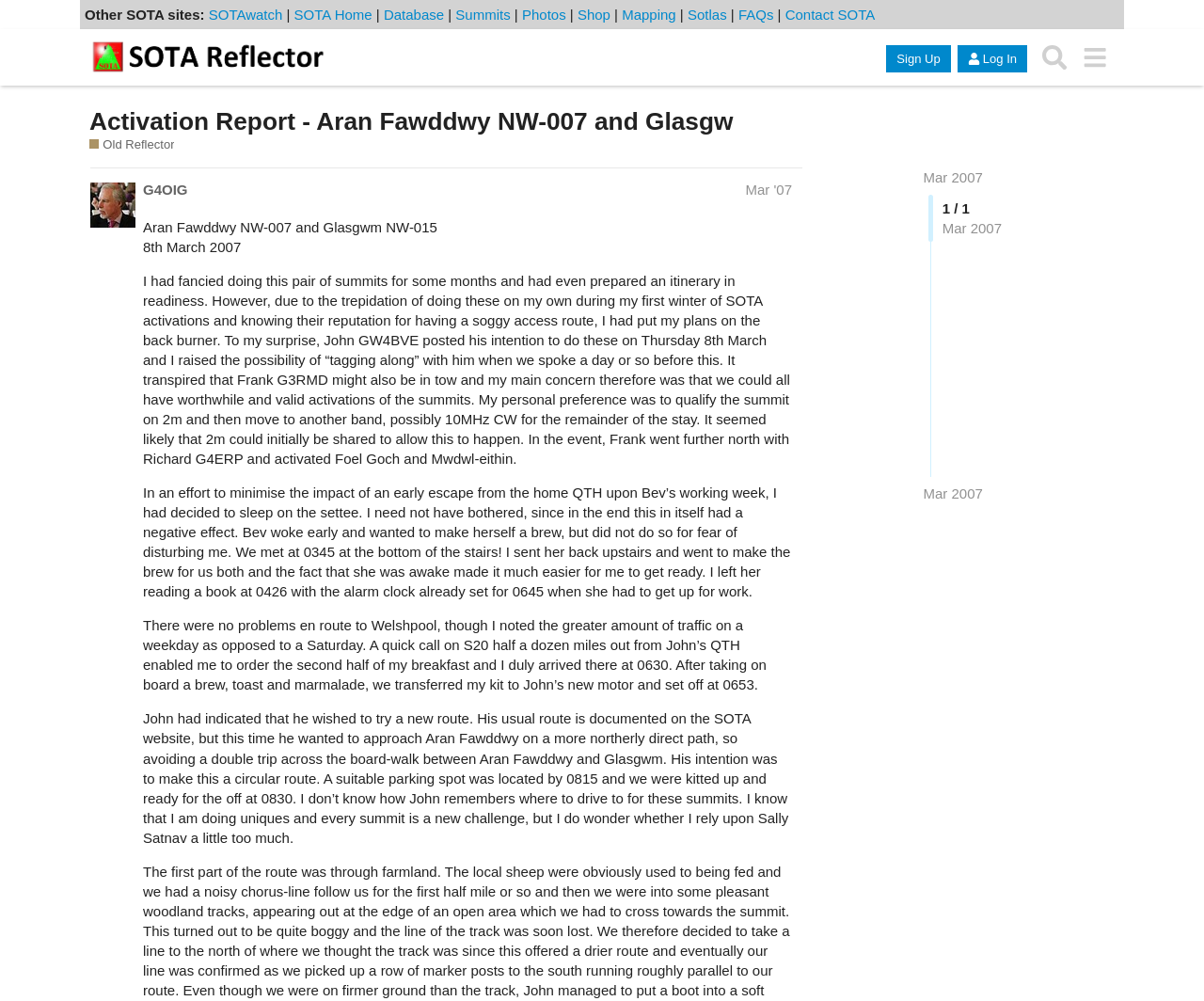Answer the question briefly using a single word or phrase: 
Who is the author of the activation report?

G4OIG